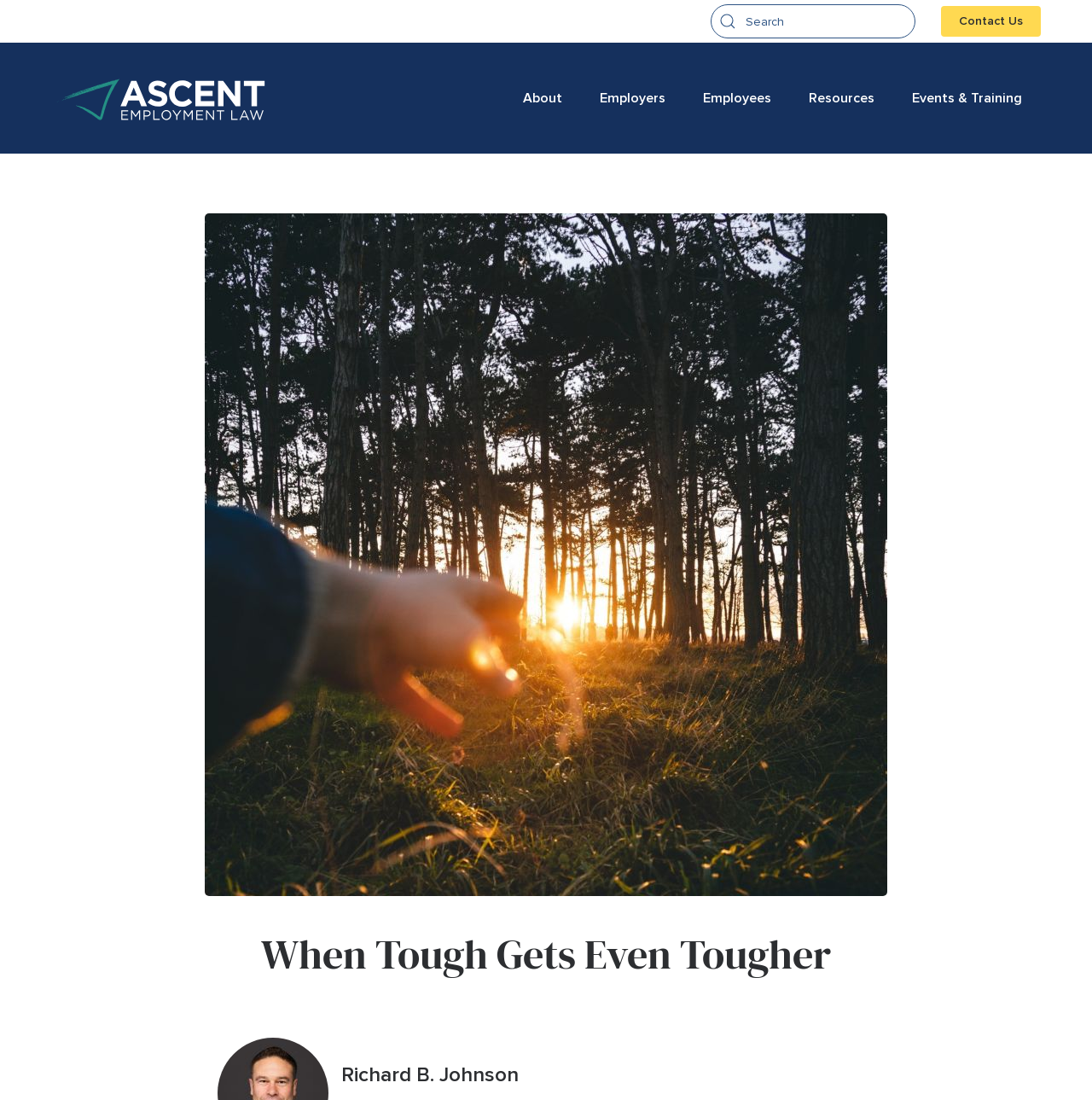Identify the bounding box coordinates of the clickable region to carry out the given instruction: "Go to the Career Advice category".

None